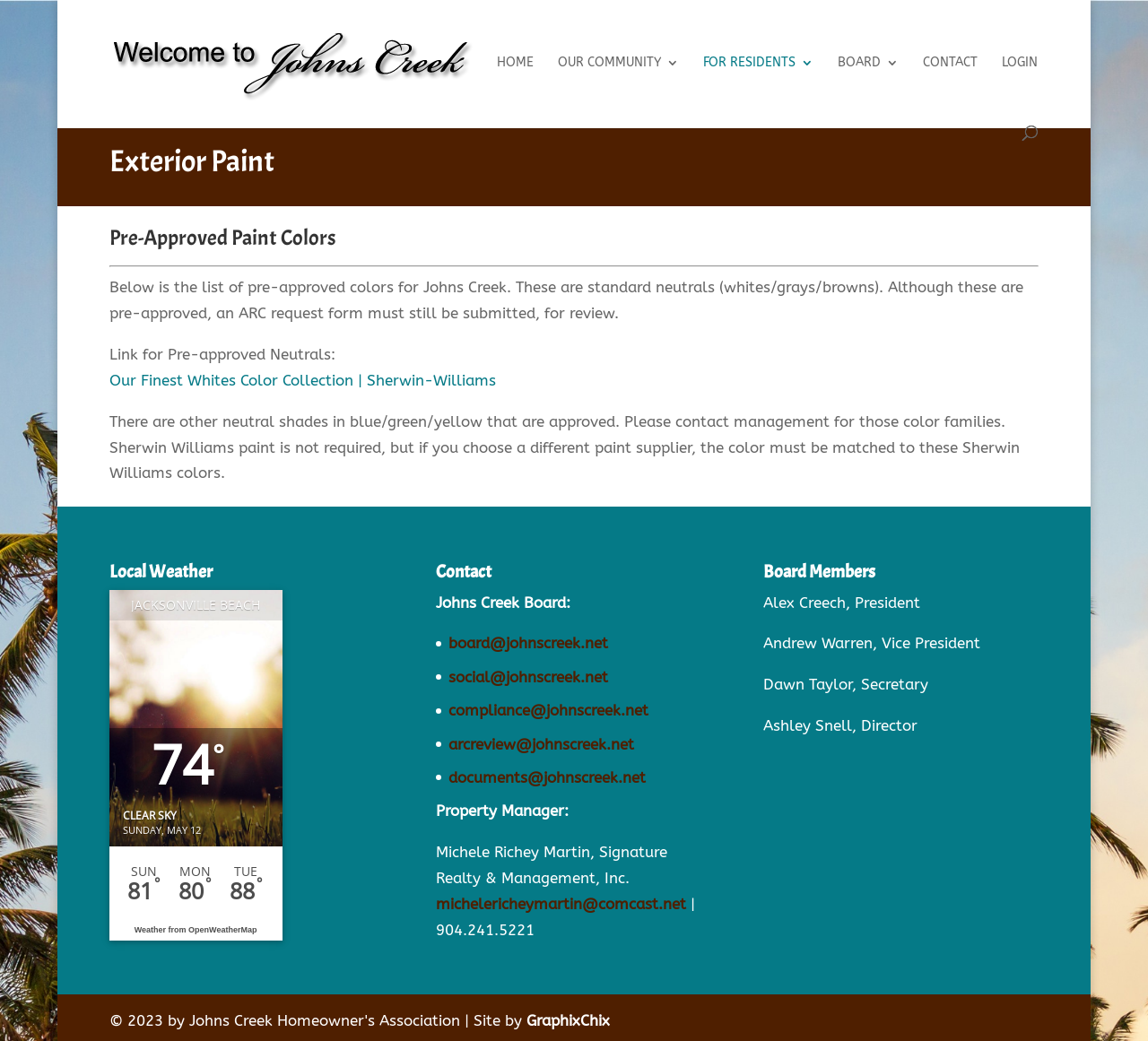Please identify the bounding box coordinates of the area that needs to be clicked to follow this instruction: "Contact the Johns Creek Board".

[0.391, 0.609, 0.53, 0.627]